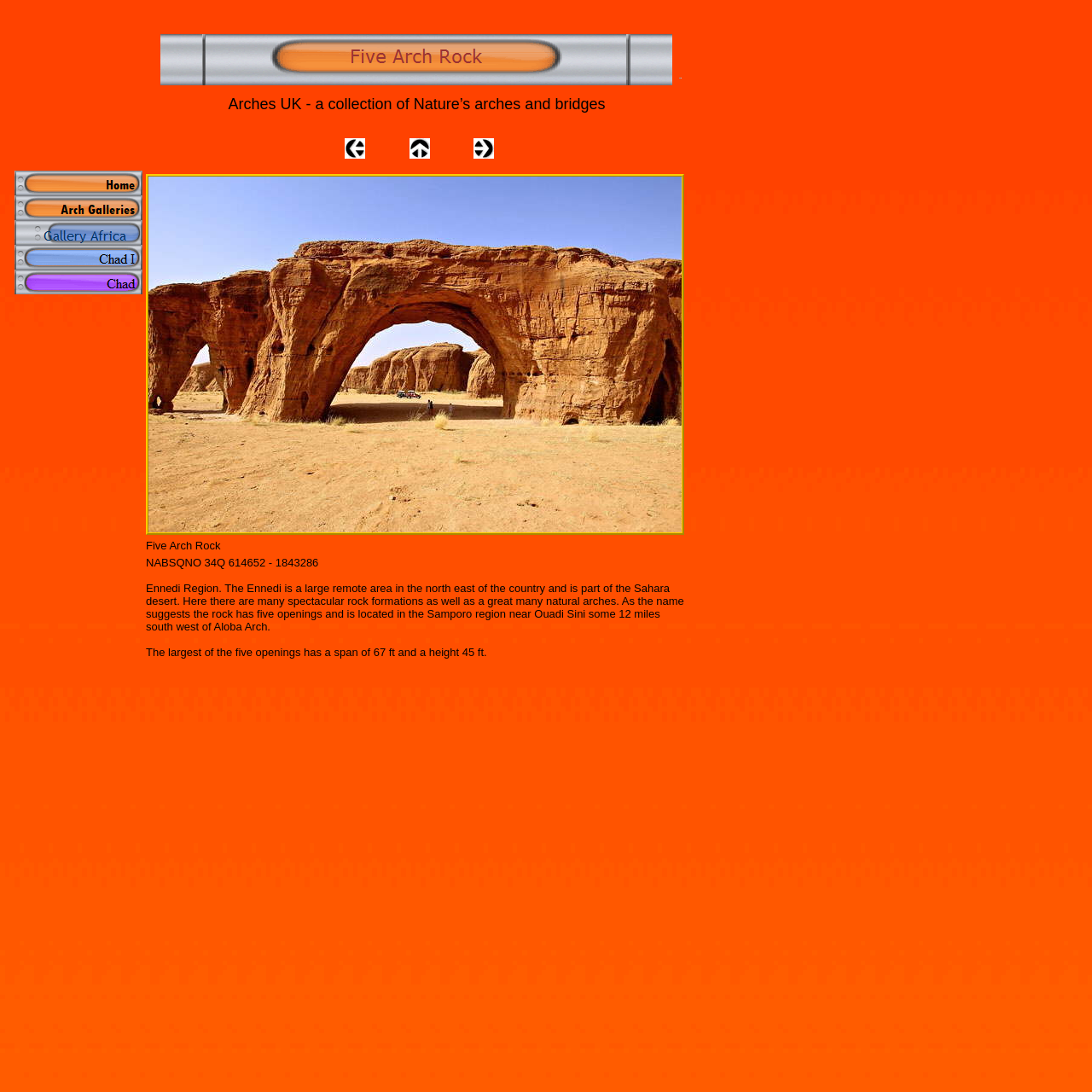What is the orientation of the separator?
Give a one-word or short-phrase answer derived from the screenshot.

horizontal